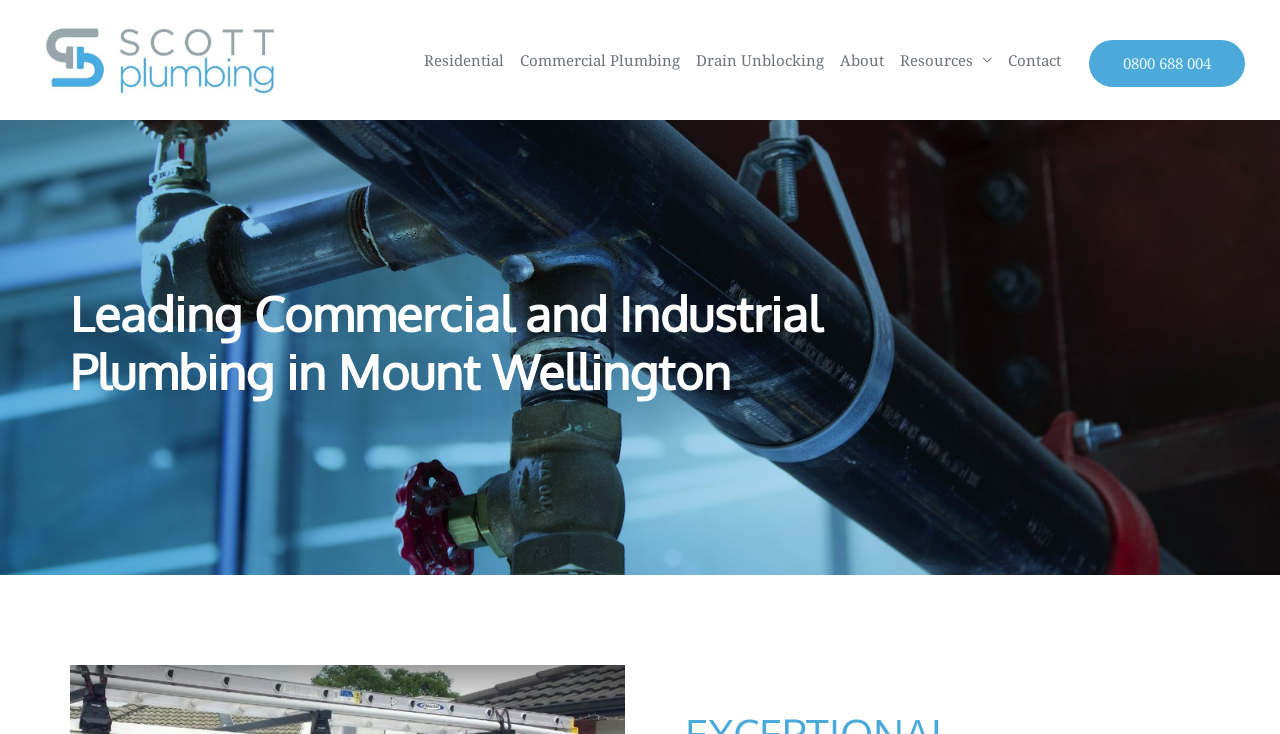Using the details from the image, please elaborate on the following question: What is the company name?

The company name can be found in the top-left corner of the webpage, where there is a link and an image with the same name 'Scott Plumbing Ltd'.